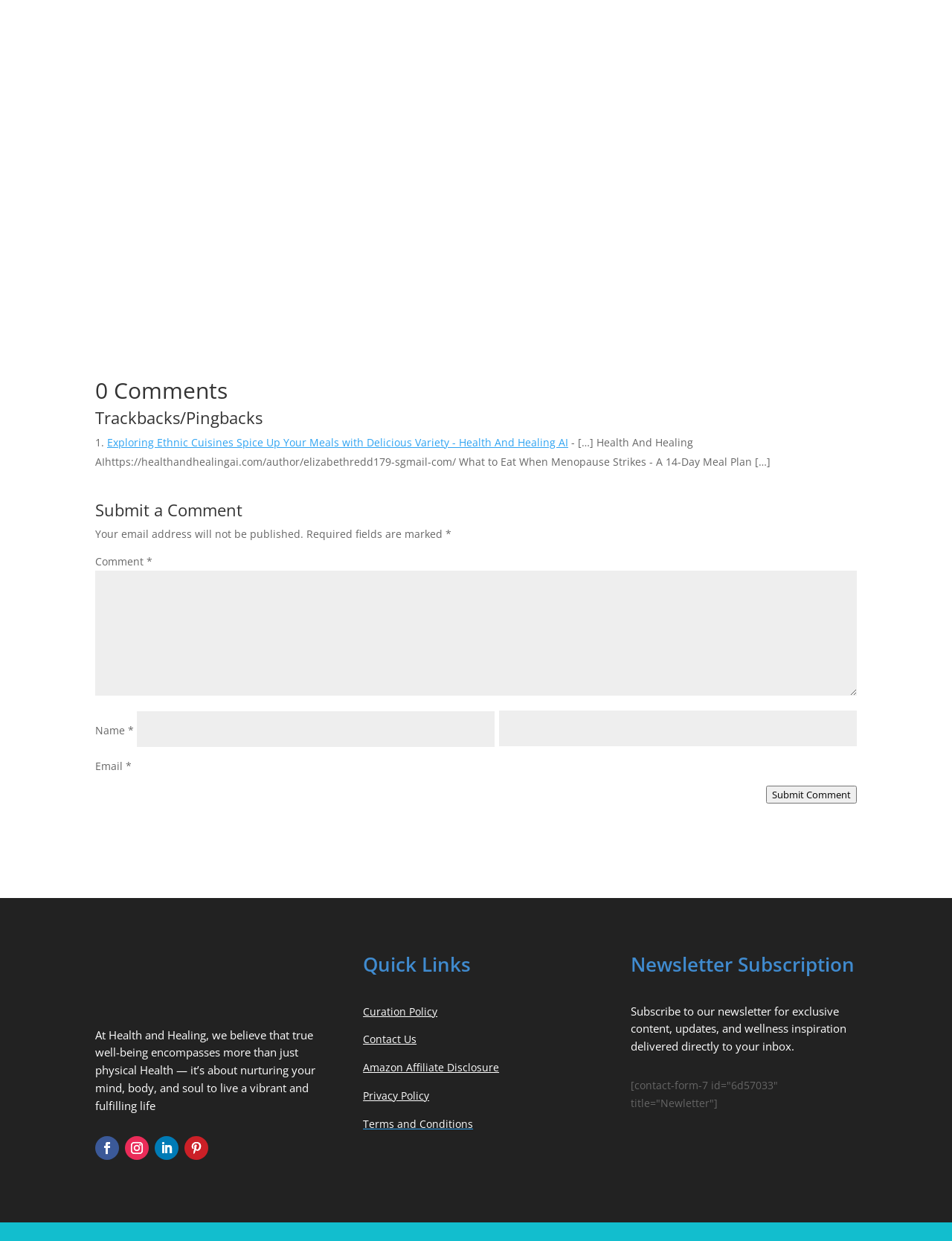Provide the bounding box coordinates of the HTML element described by the text: "Contact Us". The coordinates should be in the format [left, top, right, bottom] with values between 0 and 1.

[0.381, 0.832, 0.438, 0.843]